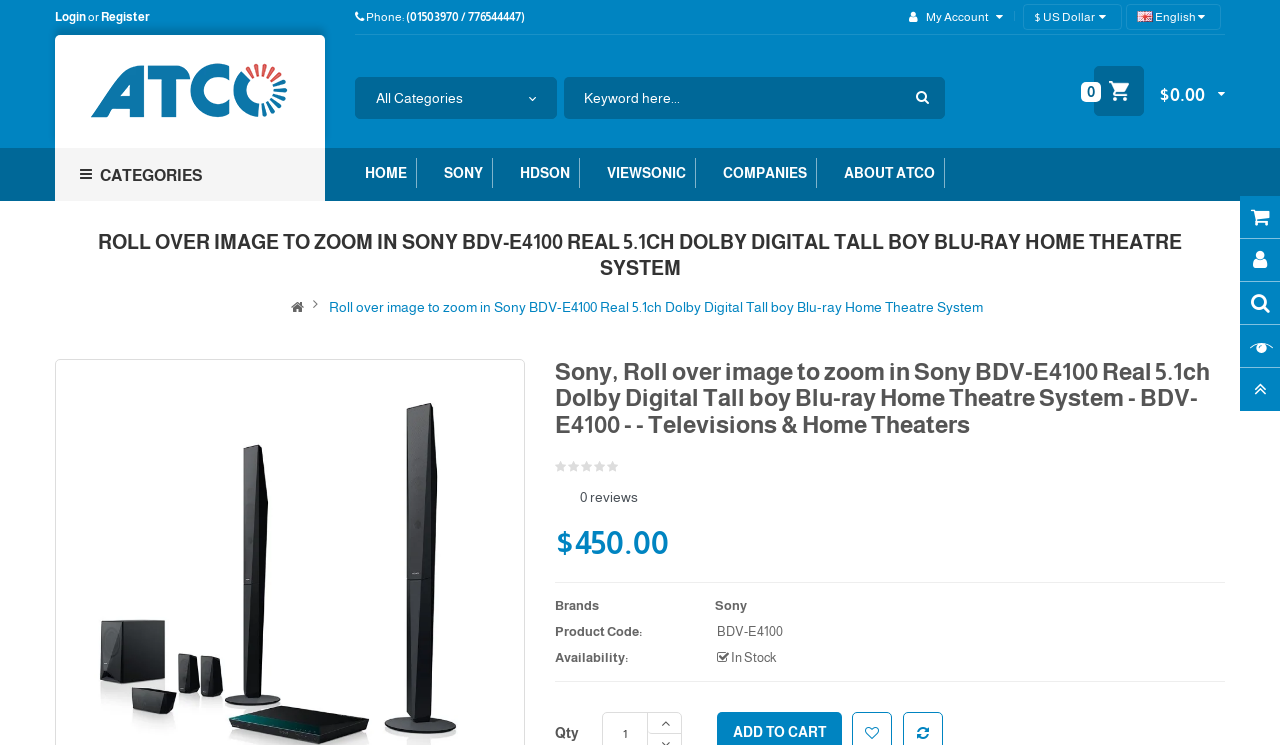Give a one-word or short phrase answer to the question: 
What is the brand of the home theater system?

Sony